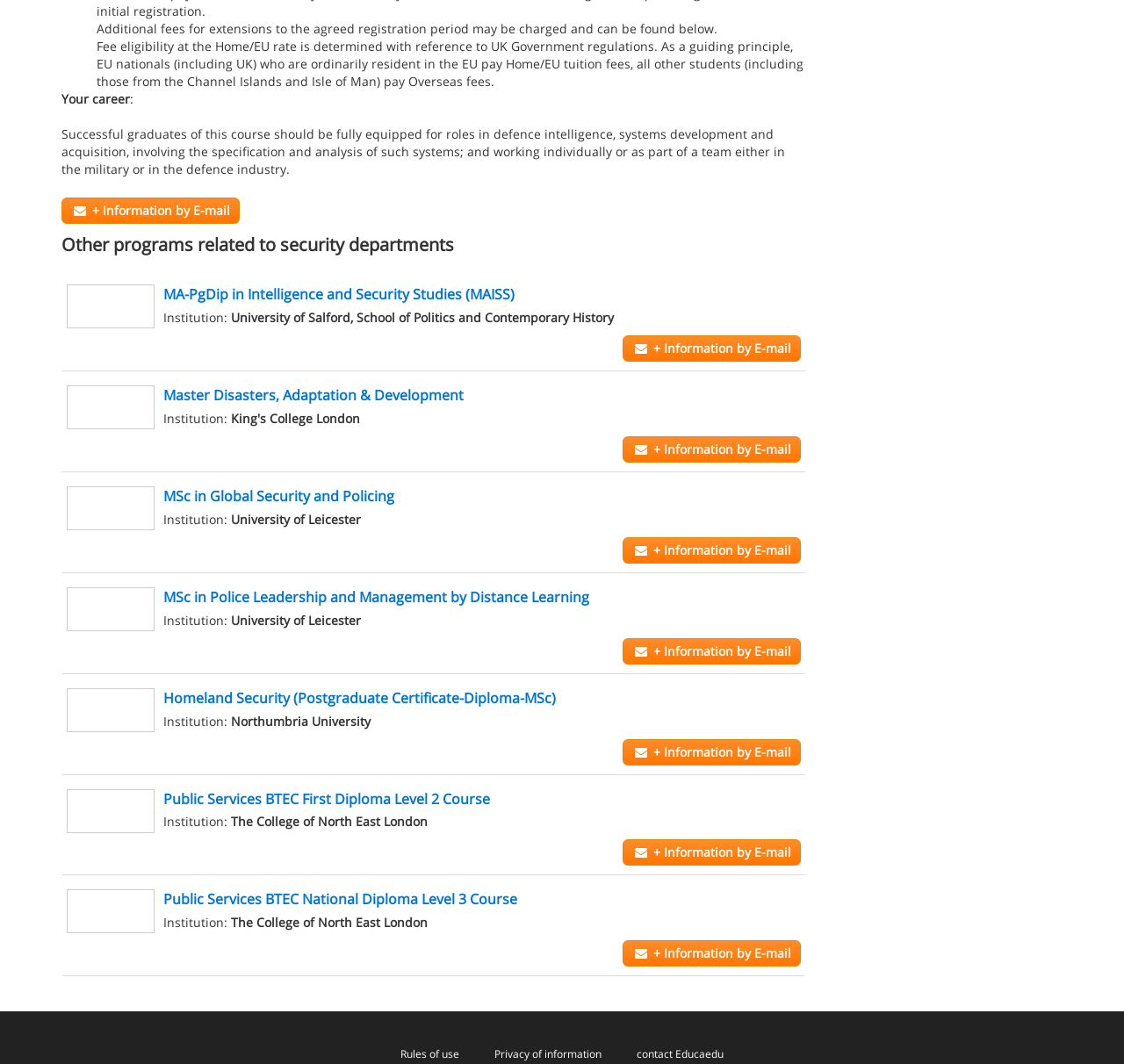Answer the question with a brief word or phrase:
What is the fee eligibility principle for EU nationals?

Home/EU tuition fees